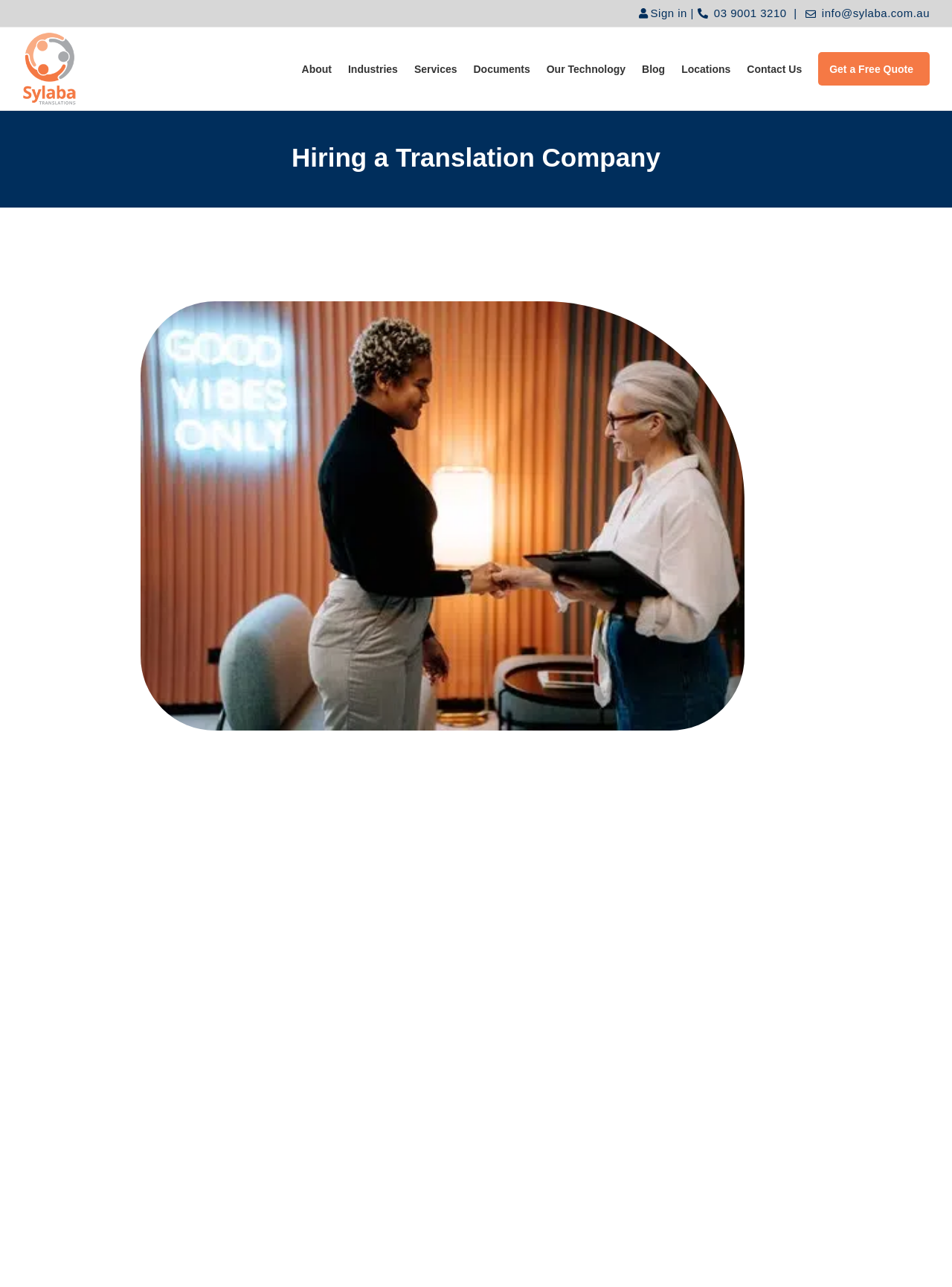Please determine the main heading text of this webpage.

Hiring a Translation Company